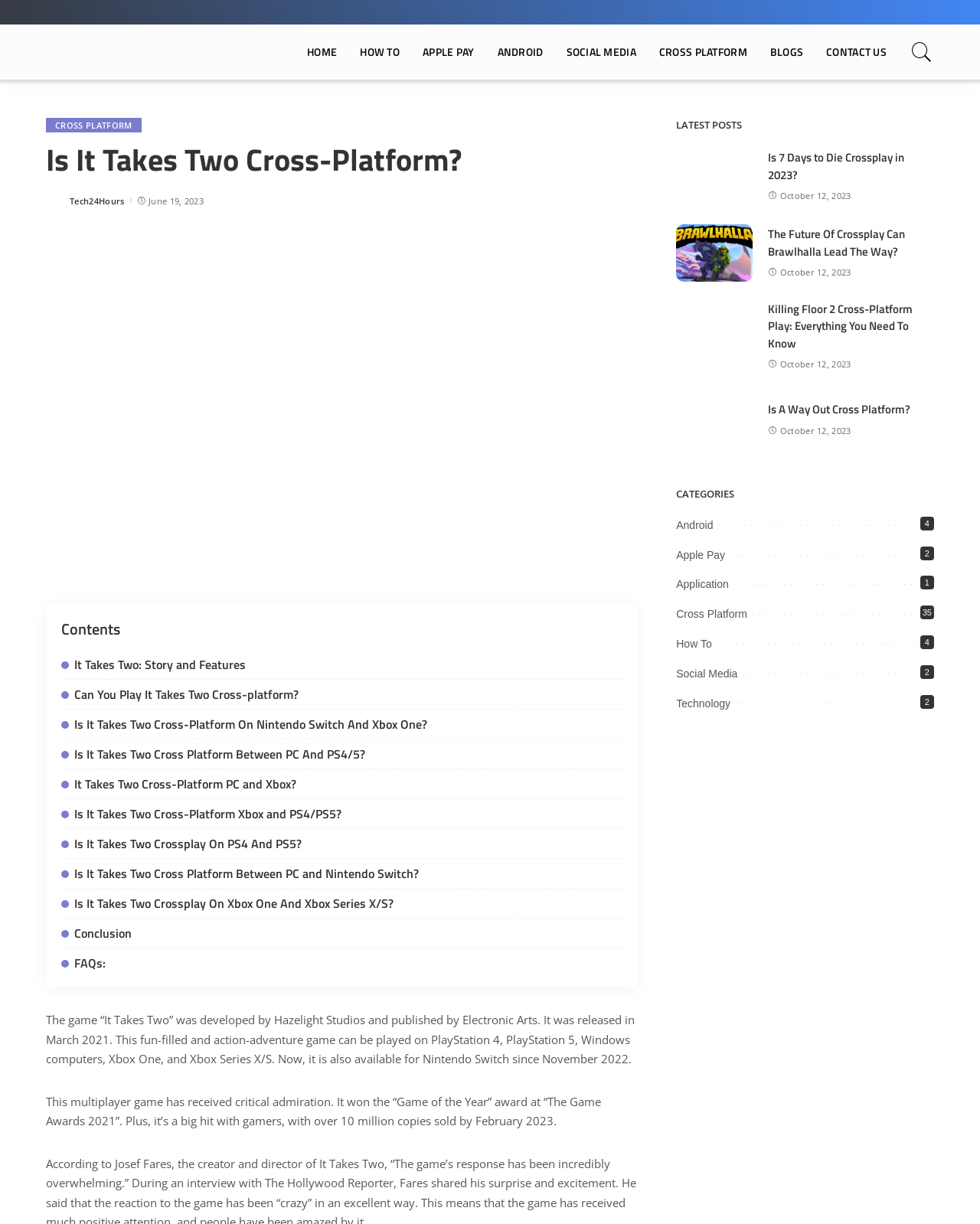What is the name of the game discussed in this article?
Answer the question with a thorough and detailed explanation.

The article's heading 'Is It Takes Two Cross-Platform?' and the text 'The game “It Takes Two” was developed by Hazelight Studios and published by Electronic Arts.' indicate that the game being discussed is 'It Takes Two'.